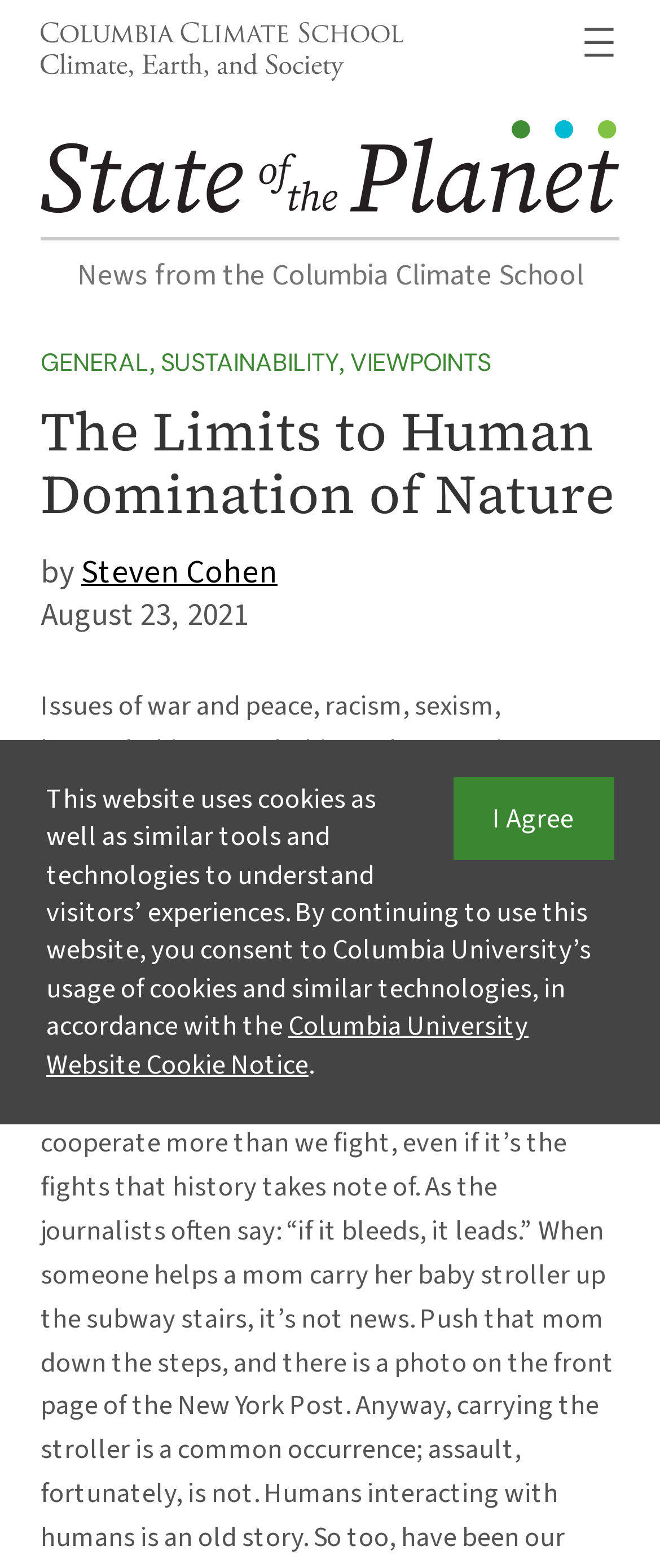Locate the bounding box of the user interface element based on this description: "aria-label="Open menu"".

[0.877, 0.014, 0.938, 0.04]